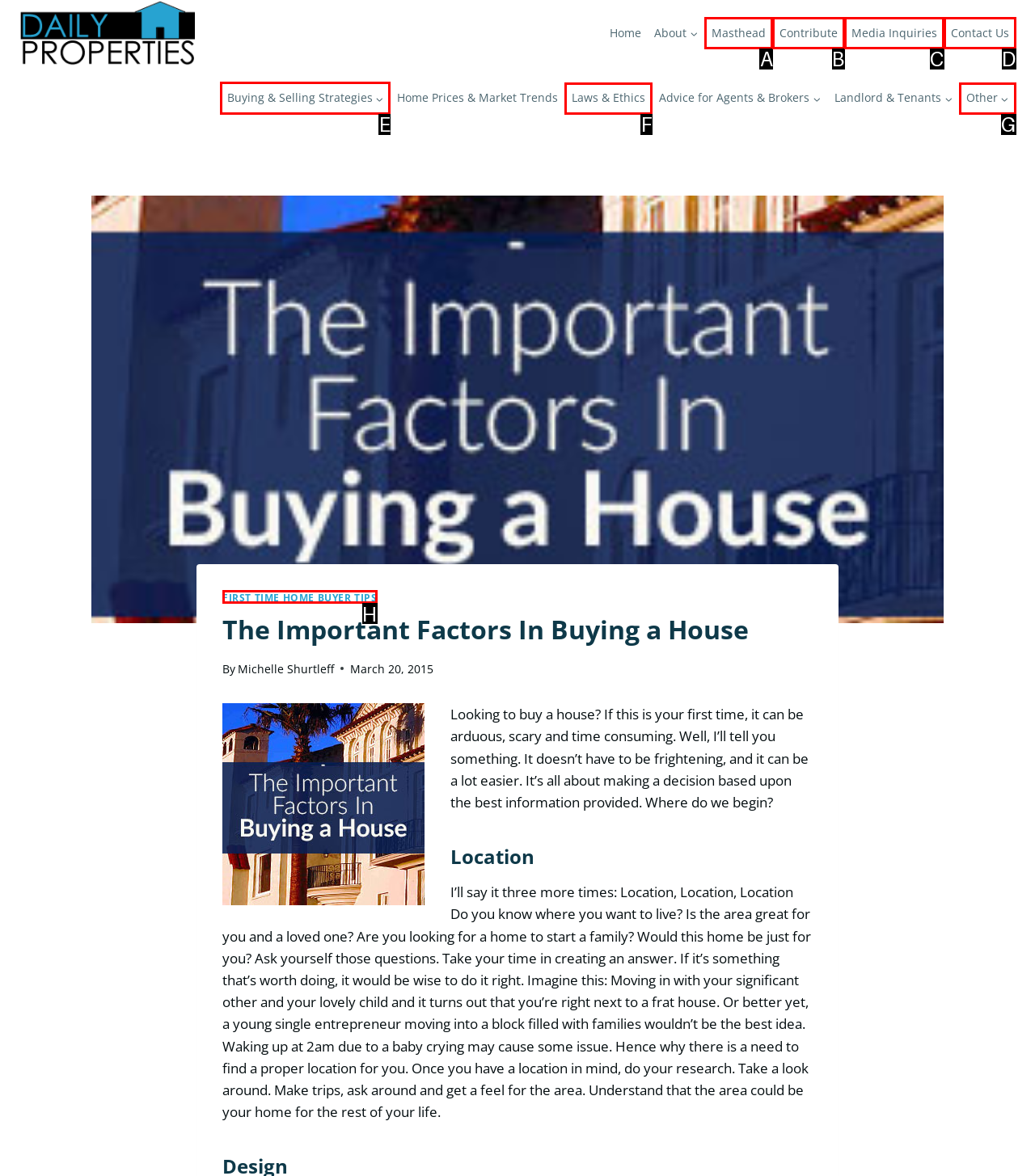Choose the HTML element to click for this instruction: Click on the 'Buying & Selling Strategies' link Answer with the letter of the correct choice from the given options.

E